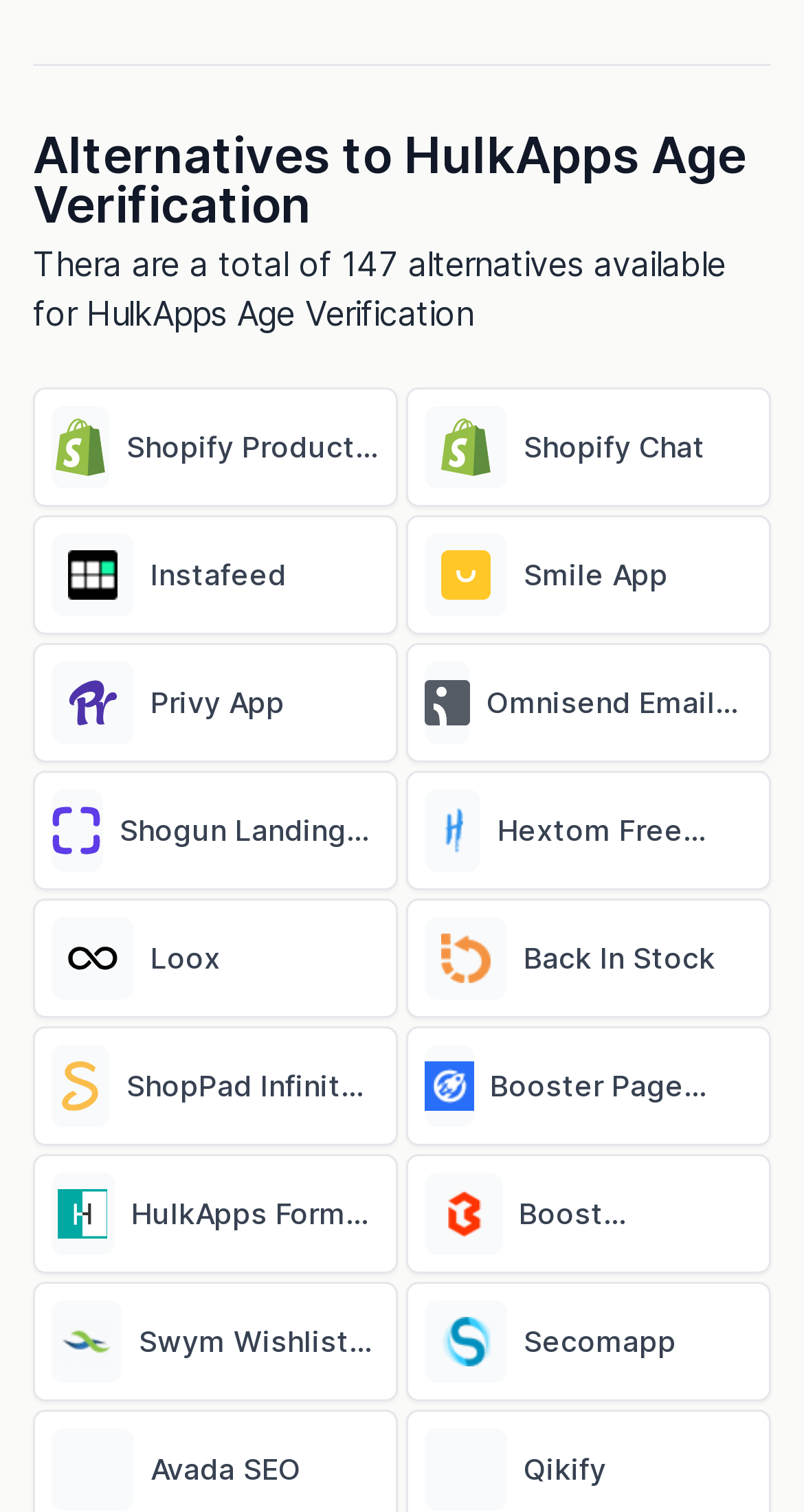Can you find the bounding box coordinates for the UI element given this description: "Secomapp2,140"? Provide the coordinates as four float numbers between 0 and 1: [left, top, right, bottom].

[0.505, 0.848, 0.959, 0.927]